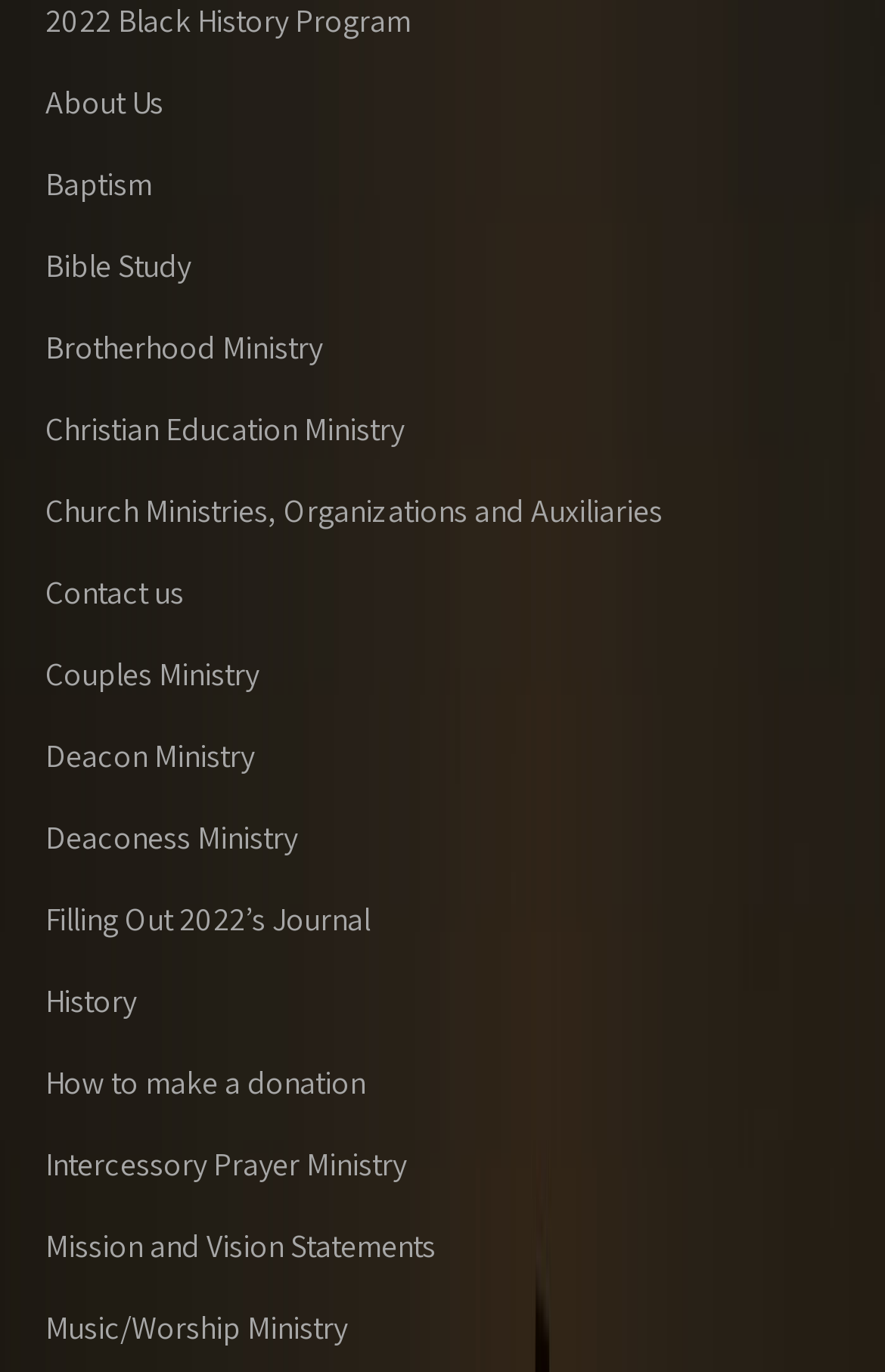Are there any links related to ministry?
Examine the image and give a concise answer in one word or a short phrase.

Yes